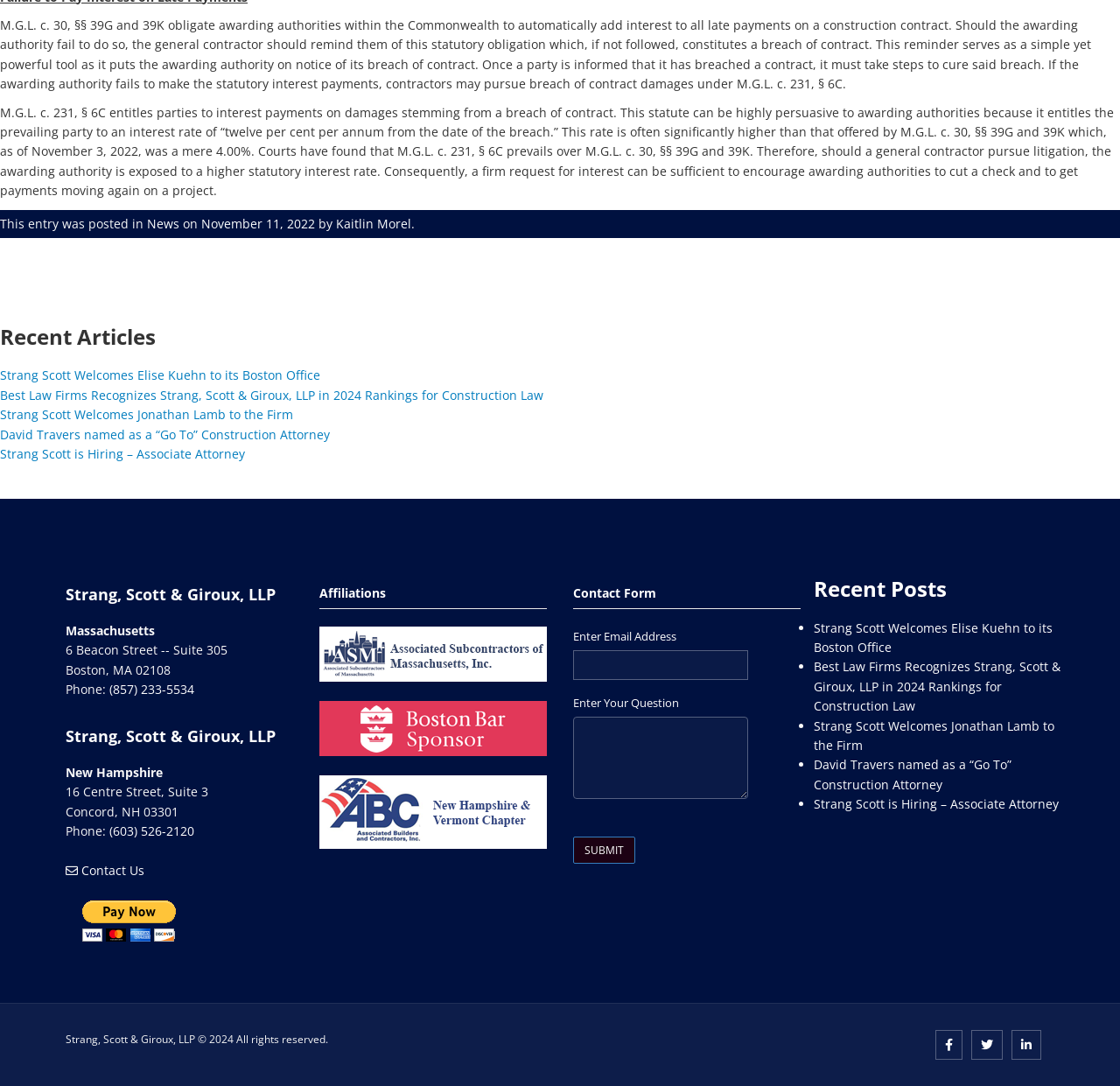Give the bounding box coordinates for the element described by: "(857) 233-5534".

[0.098, 0.627, 0.173, 0.642]